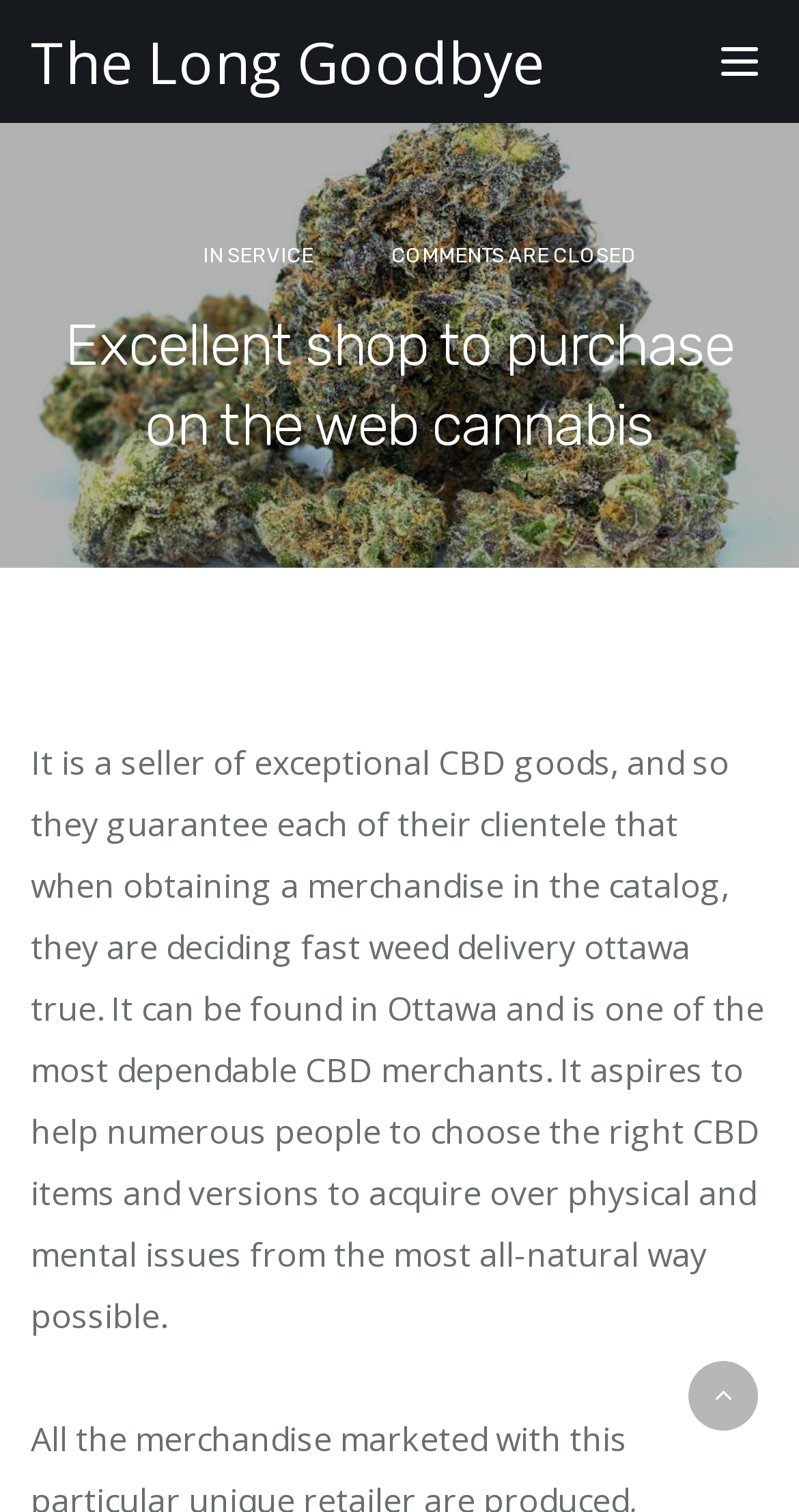Where is this shop located?
Please respond to the question with a detailed and informative answer.

The location of the shop is mentioned in the static text element that describes the shop, stating that it is located in Ottawa and is one of the most dependable CBD merchants.